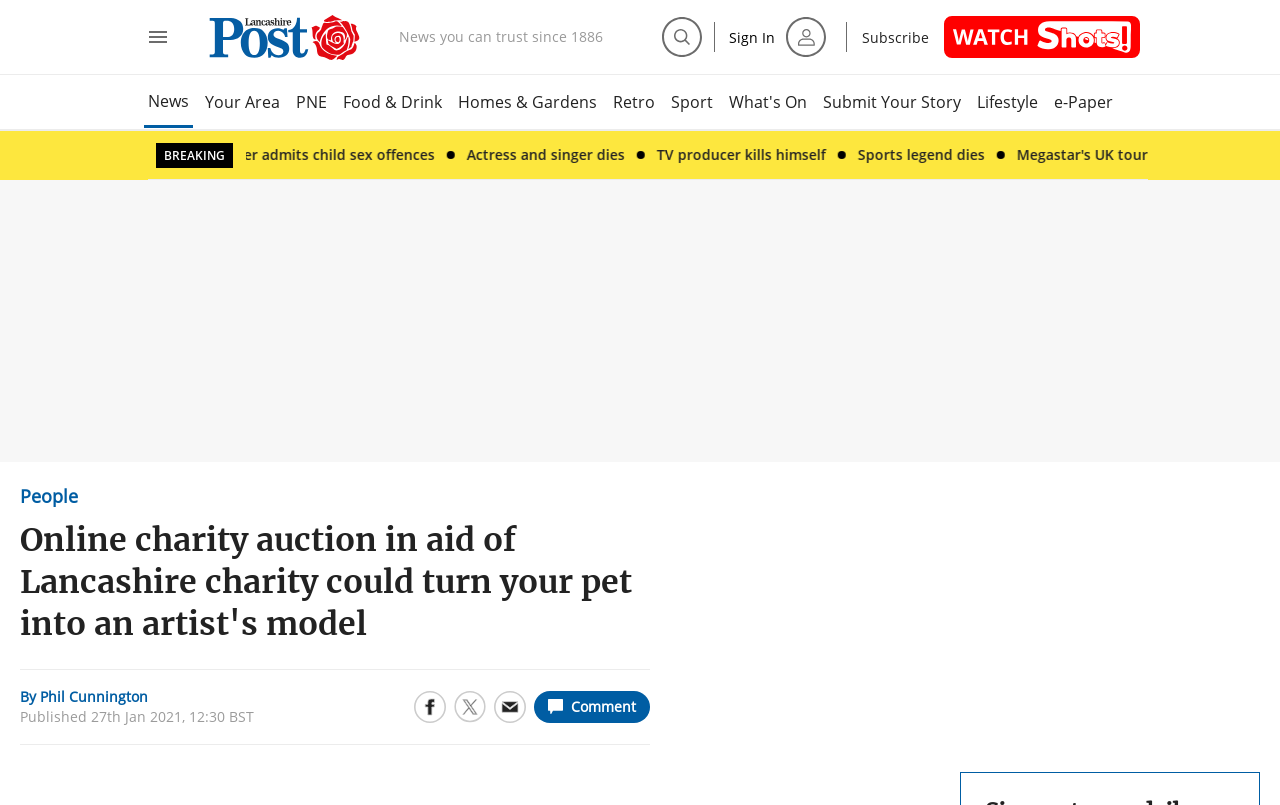What is the purpose of the charity auction?
Using the information presented in the image, please offer a detailed response to the question.

Based on the webpage, it is clear that the charity auction is being held to raise money for a sight loss charity called Galloway's. This is evident from the meta description and the content of the webpage.